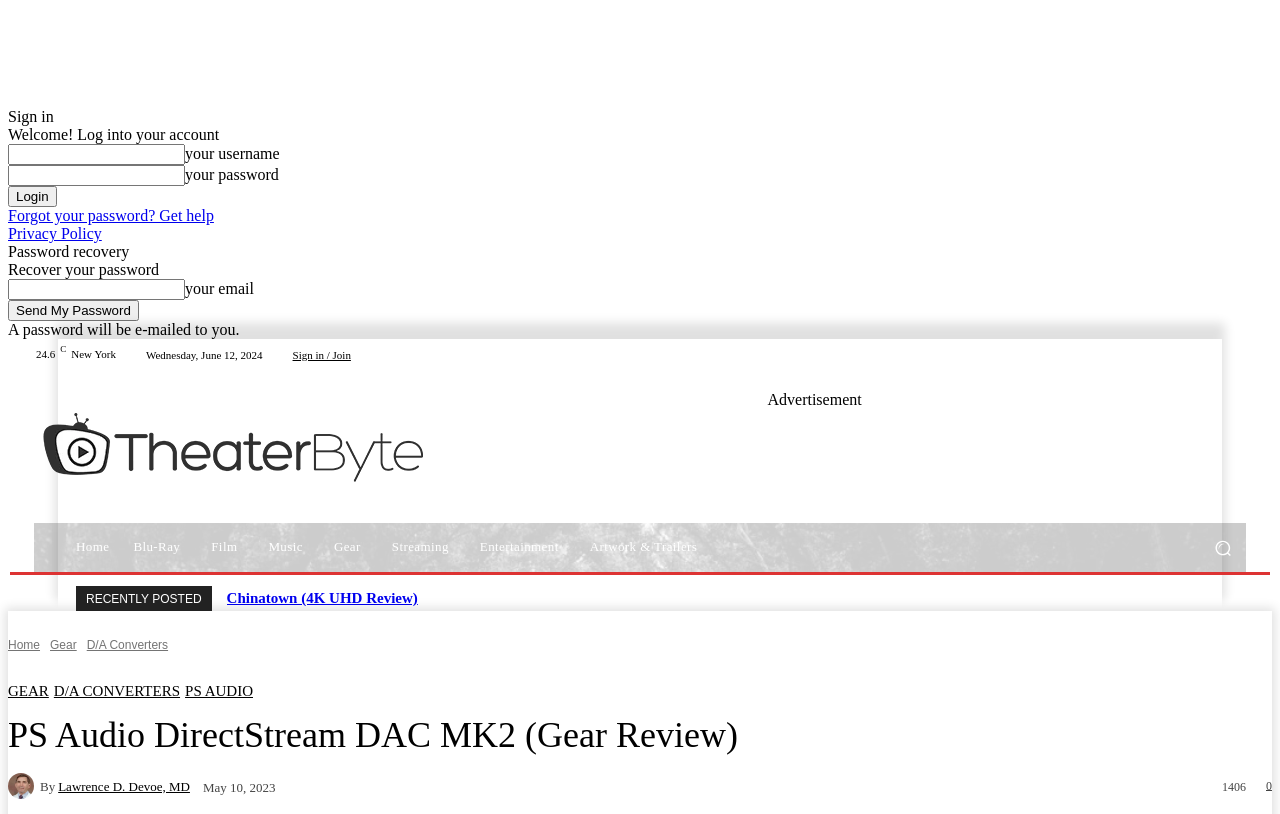Identify the bounding box coordinates of the region that should be clicked to execute the following instruction: "Enter your username".

[0.006, 0.177, 0.145, 0.203]